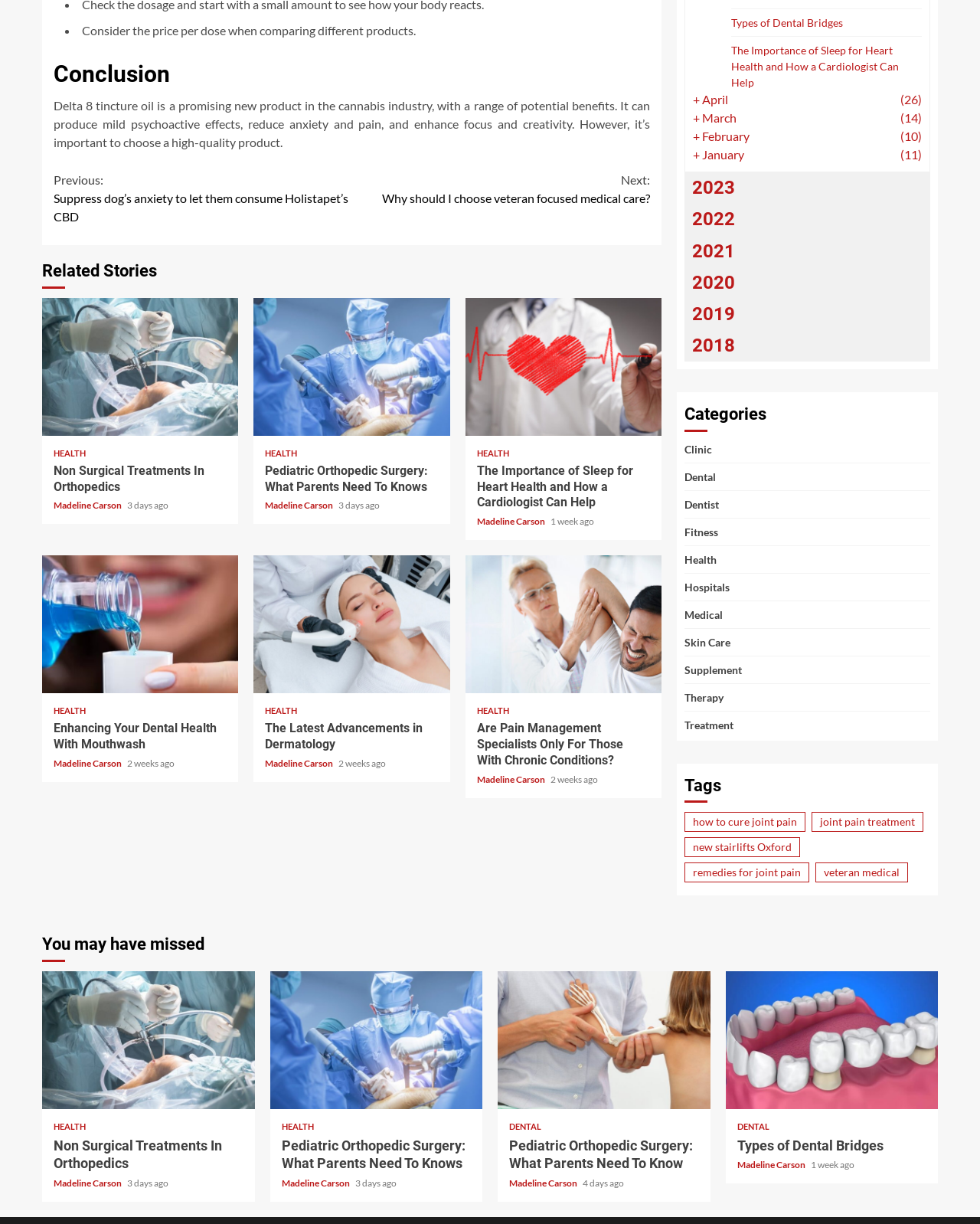Respond with a single word or phrase:
What is the author of the article 'The Importance of Sleep for Heart Health and How a Cardiologist Can Help'?

Madeline Carson